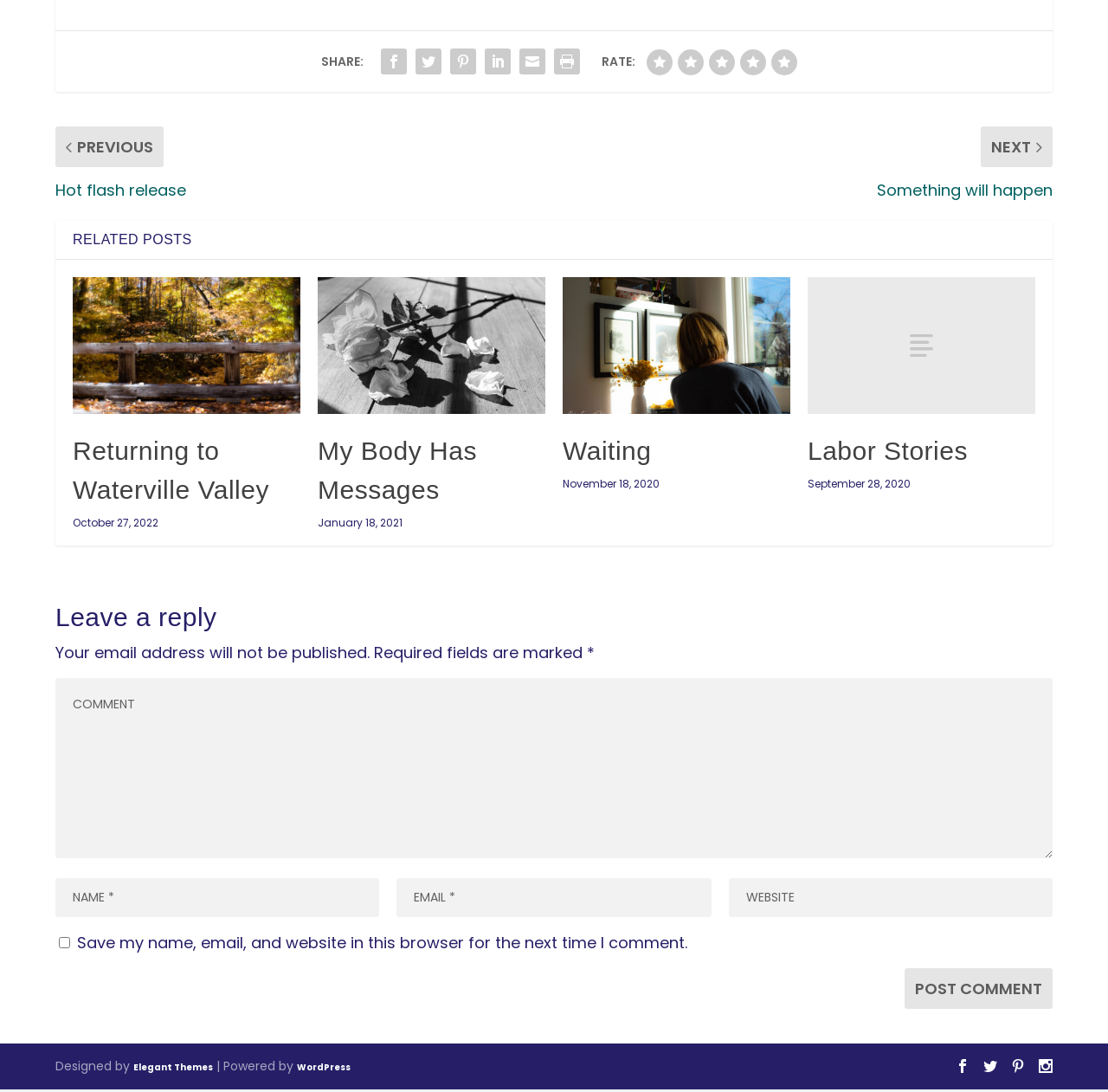Identify the bounding box coordinates of the element to click to follow this instruction: 'Enter a comment in the text box'. Ensure the coordinates are four float values between 0 and 1, provided as [left, top, right, bottom].

[0.05, 0.572, 0.95, 0.737]